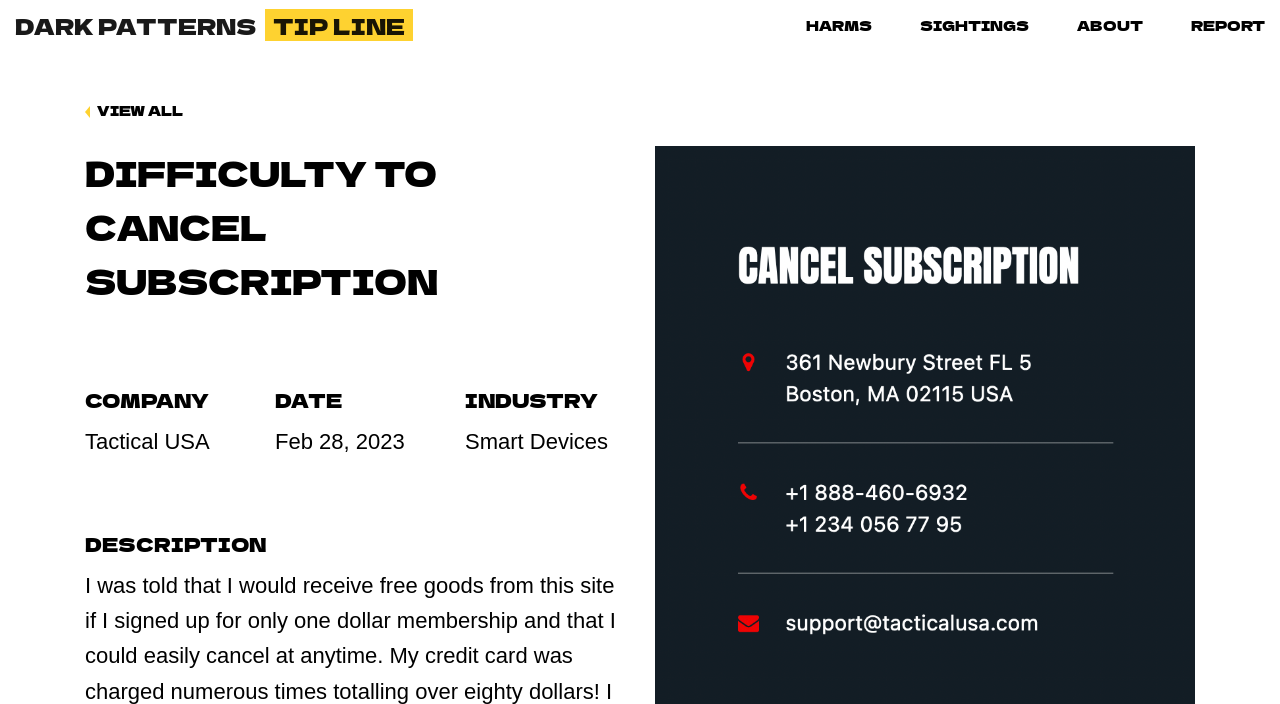What is the difficulty mentioned in the webpage?
Look at the screenshot and provide an in-depth answer.

I found the answer by looking at the heading 'DIFFICULTY TO CANCEL SUBSCRIPTION'.